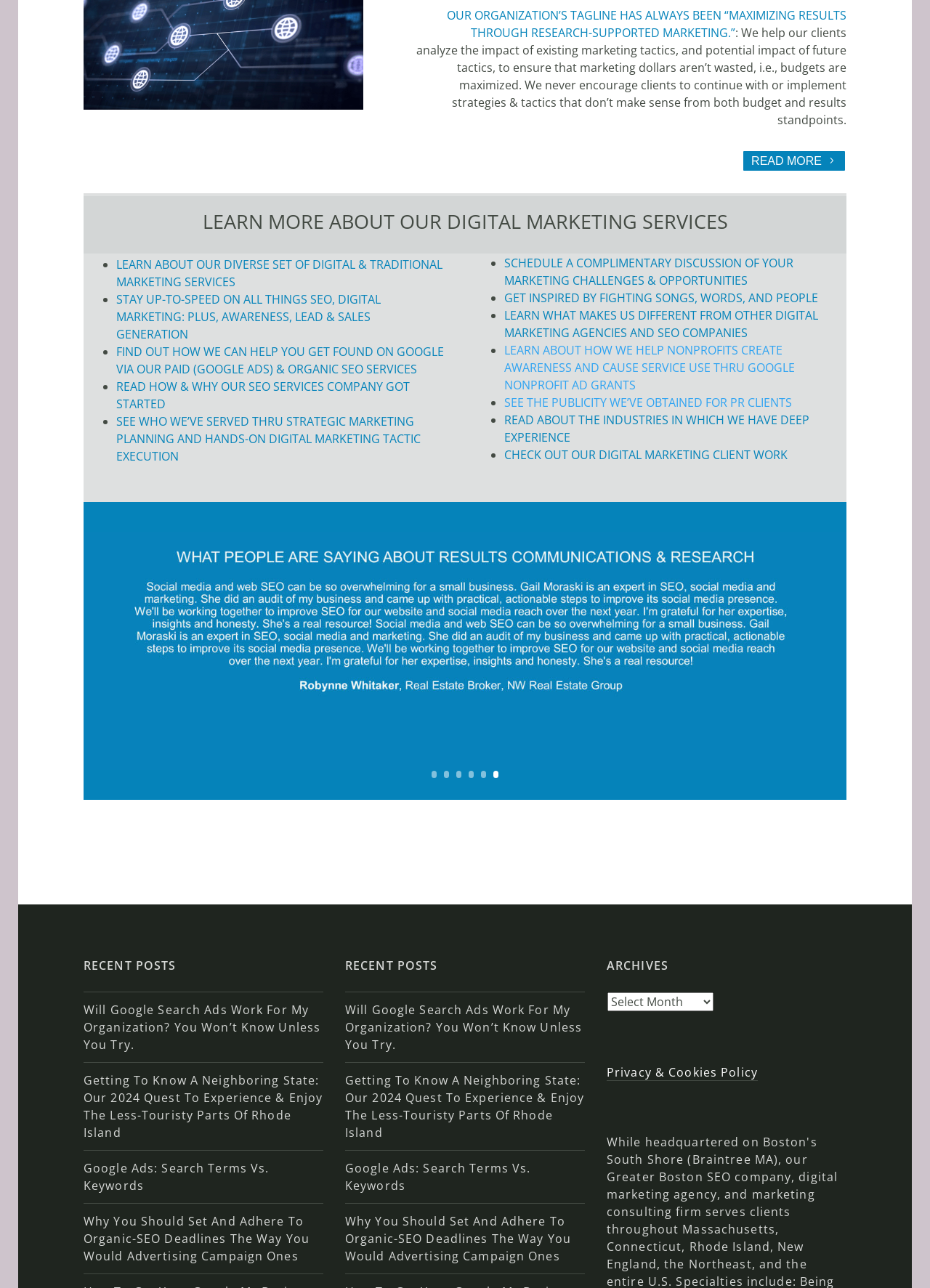Locate the UI element described by January 2023 in the provided webpage screenshot. Return the bounding box coordinates in the format (top-left x, top-left y, bottom-right x, bottom-right y), ensuring all values are between 0 and 1.

None